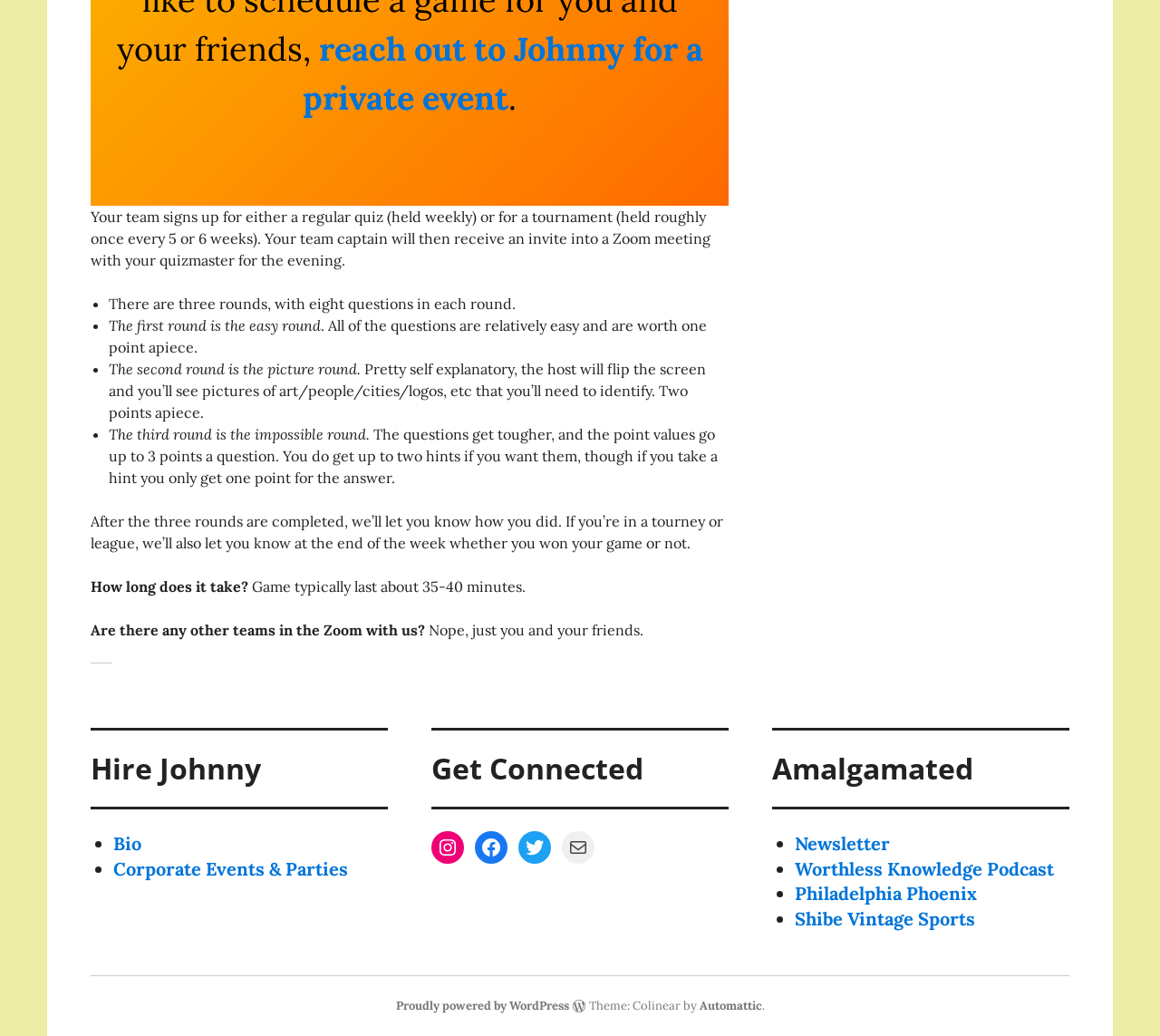Use the information in the screenshot to answer the question comprehensively: What is the duration of a typical game?

The answer can be found in the section that explains how the game works. It states that 'Game typically last about 35-40 minutes.'